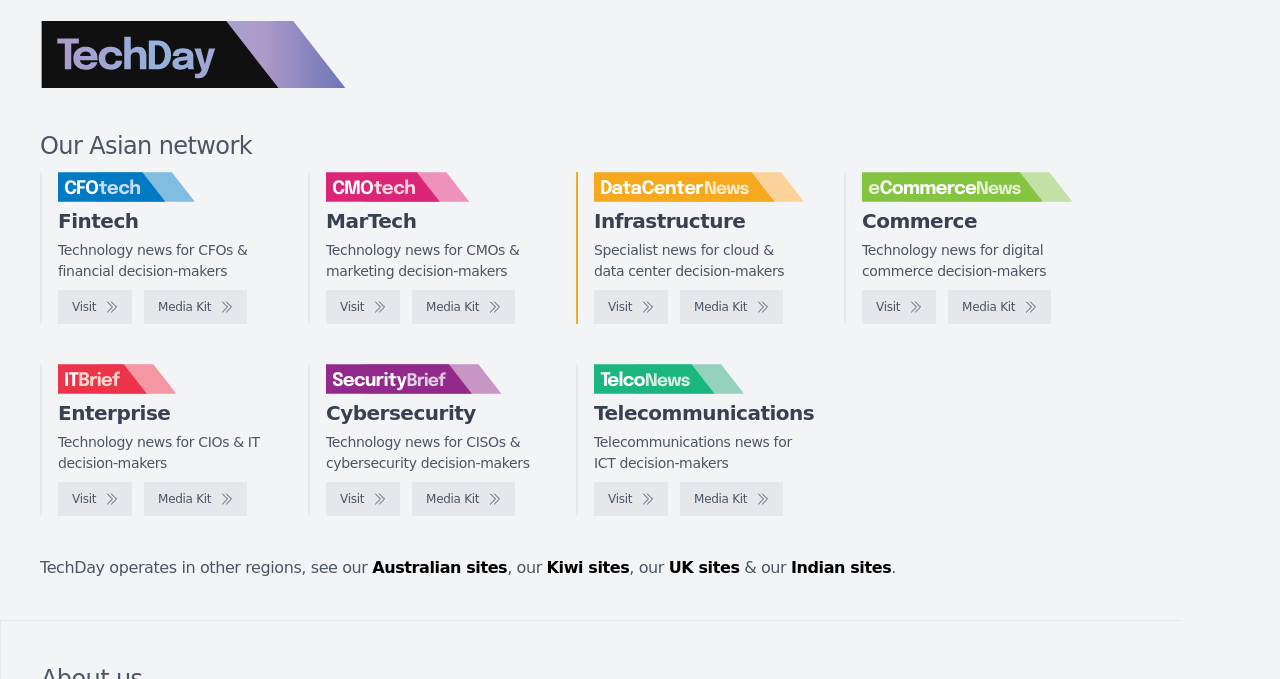Determine the bounding box coordinates for the clickable element required to fulfill the instruction: "Explore eCommerceNews". Provide the coordinates as four float numbers between 0 and 1, i.e., [left, top, right, bottom].

[0.673, 0.427, 0.731, 0.477]